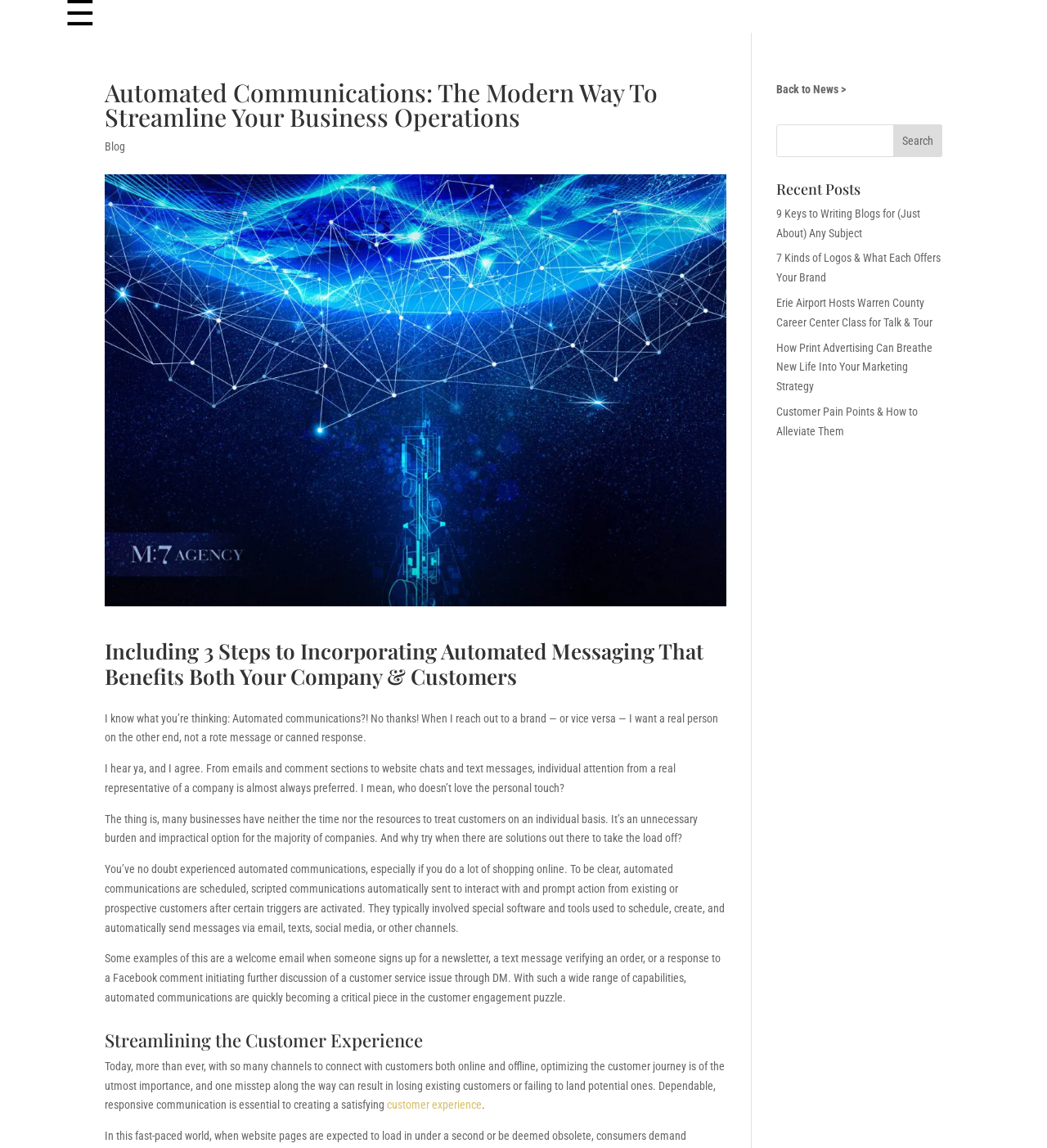Why is individual attention from a real representative impractical? Look at the image and give a one-word or short phrase answer.

Lack of time and resources